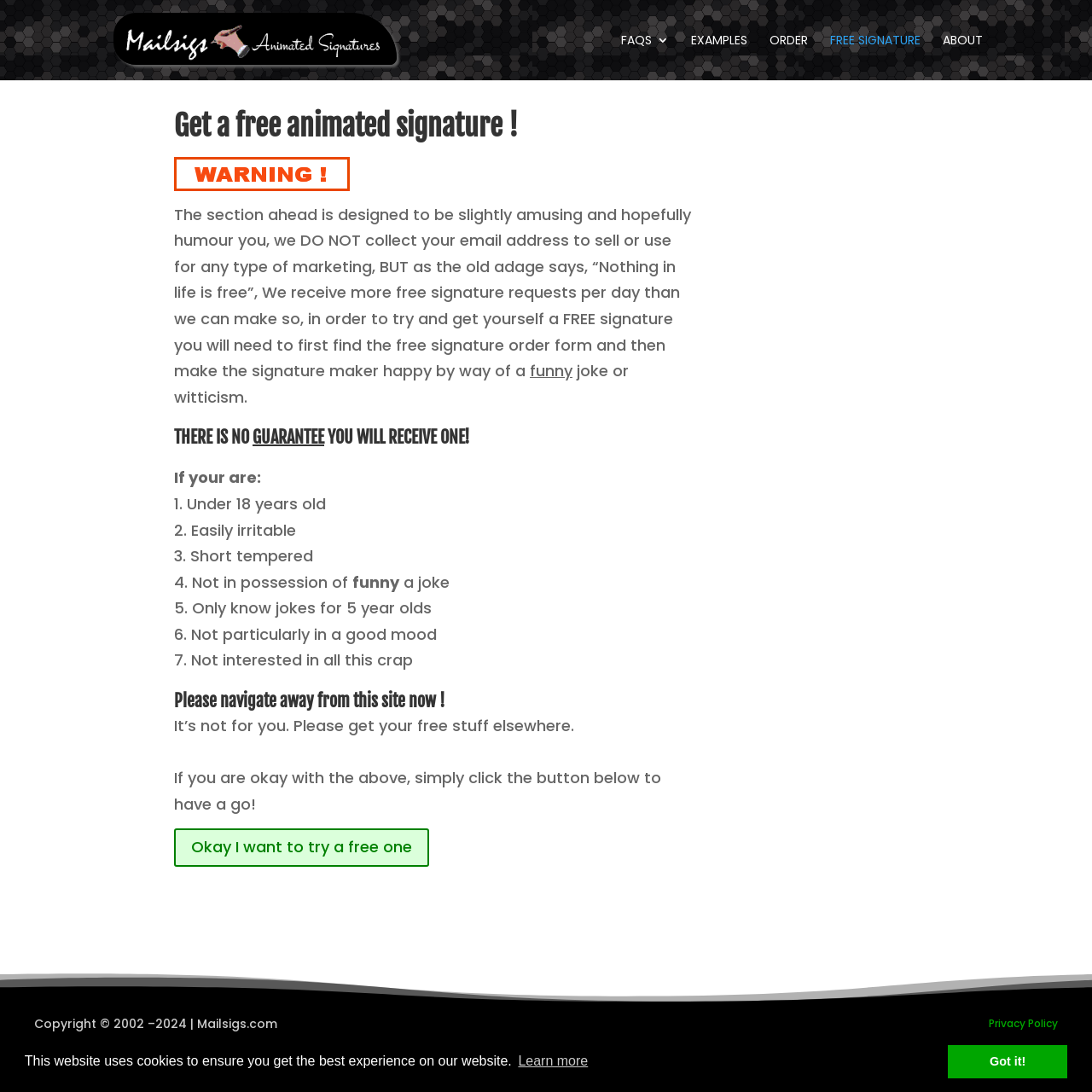Describe every aspect of the webpage comprehensively.

The webpage is about Mailsigs, a website that offers free animated signatures. At the top, there is a cookie consent dialog with a message about the website using cookies to ensure the best experience. The dialog has two buttons: "Learn more about cookies" and "Dismiss cookie message".

Below the dialog, there is a header section with a link to Mailsigs and an image of the Mailsigs logo. Next to the logo, there are several links to different sections of the website, including FAQs, Examples, Order, Free Signature, and About.

In the main content area, there is a heading that reads "Get a free animated signature!" followed by a paragraph of text that explains the process of getting a free signature. The text is humorous and lighthearted, mentioning that the website does not collect email addresses for marketing purposes.

Below the paragraph, there are several headings and paragraphs that outline the rules and disclaimers for getting a free signature. The text warns that there is no guarantee of receiving a signature and lists several conditions that may disqualify users from receiving one, such as being under 18 years old or not having a sense of humor.

At the bottom of the main content area, there is a button that says "Okay I want to try a free one" for users who agree to the terms. On the right side of the page, there is an advertisement iframe.

At the very bottom of the page, there is a footer section with links to the Privacy Policy and a copyright notice.